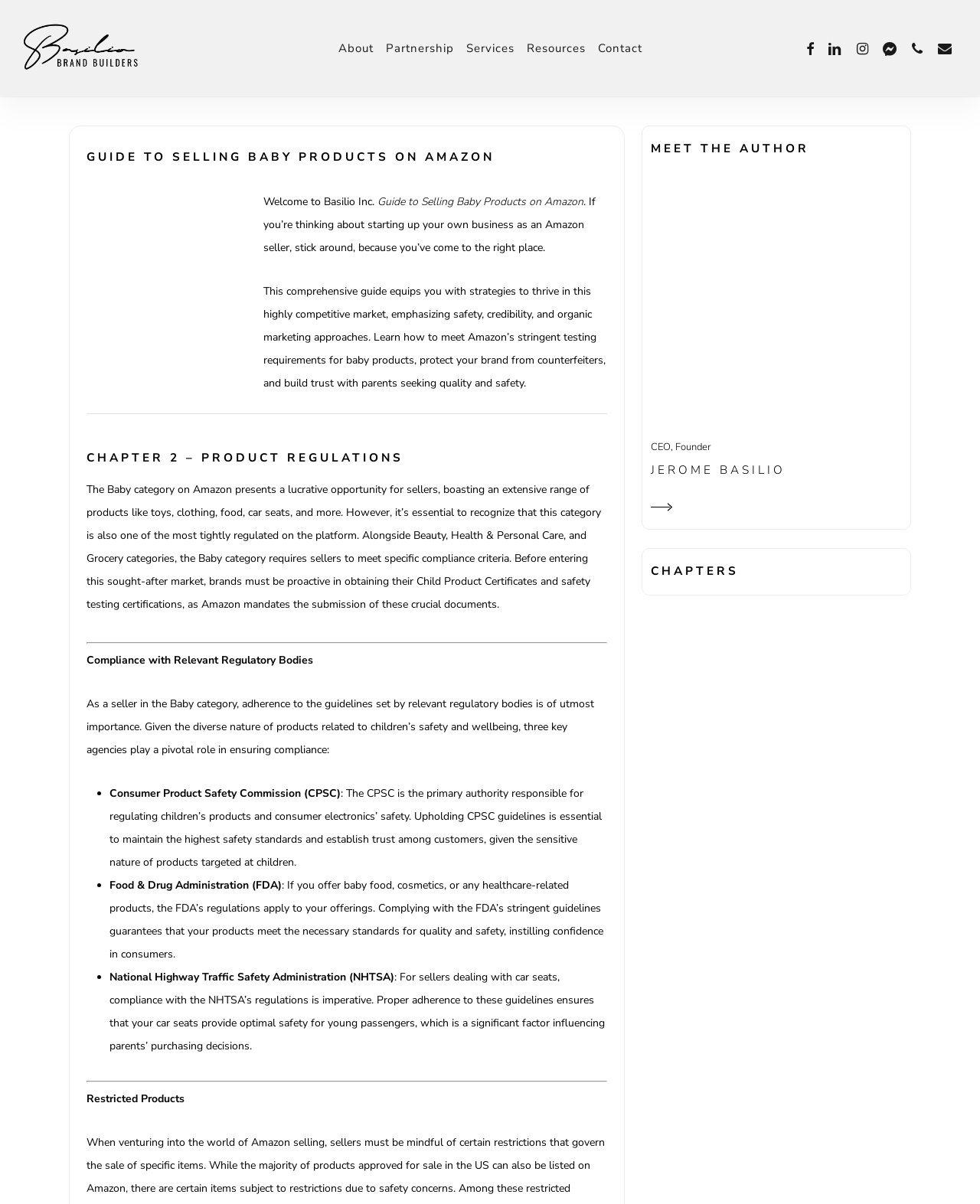Identify the bounding box coordinates of the region that needs to be clicked to carry out this instruction: "Click on the 'Facebook' link". Provide these coordinates as four float numbers ranging from 0 to 1, i.e., [left, top, right, bottom].

[0.816, 0.033, 0.838, 0.047]